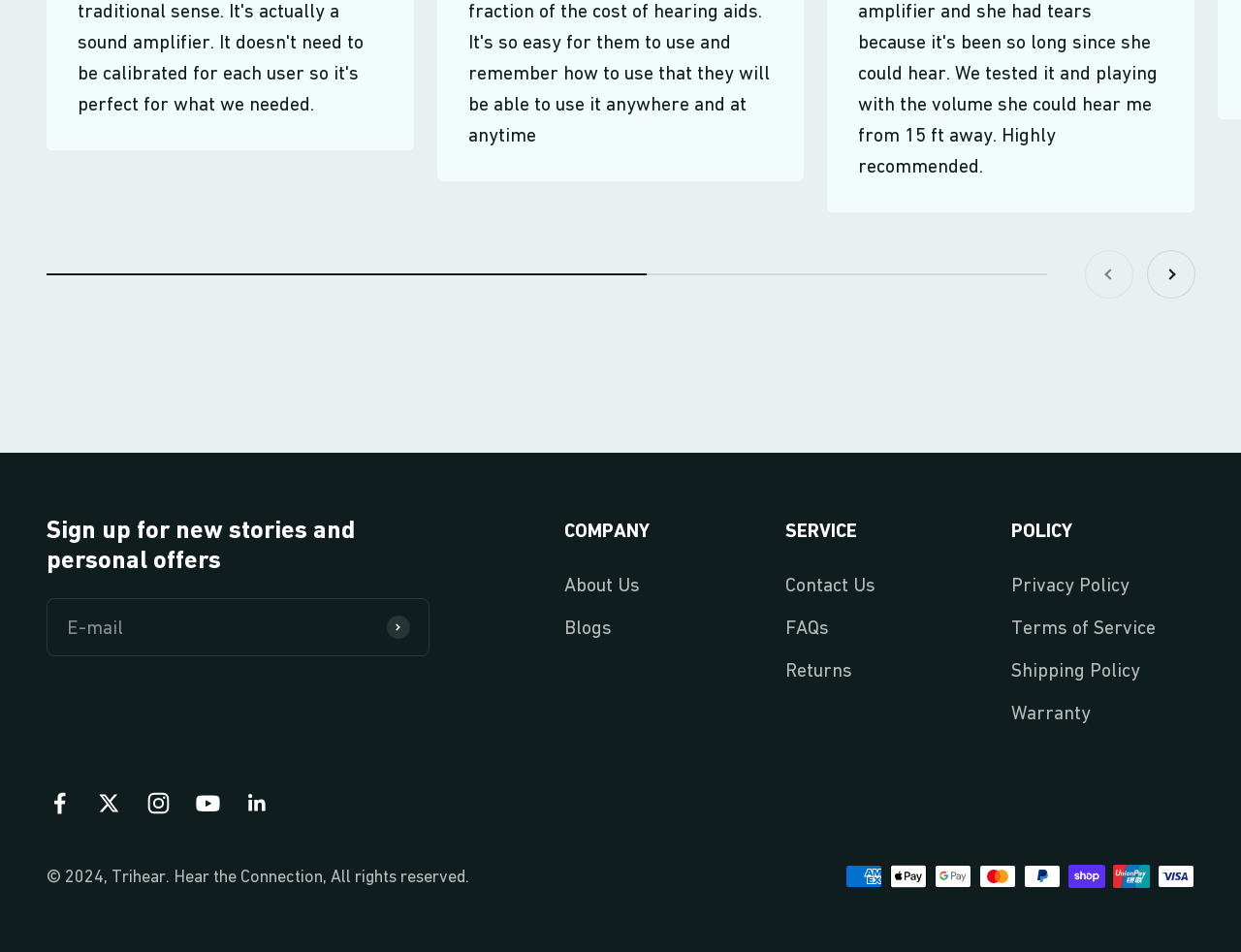How many payment methods are accepted?
Refer to the image and offer an in-depth and detailed answer to the question.

I looked at the images at the bottom of the webpage and counted the payment method logos. There are 7 payment methods accepted: American Express, Apple Pay, Google Pay, Mastercard, PayPal, Shop Pay, and Union Pay.